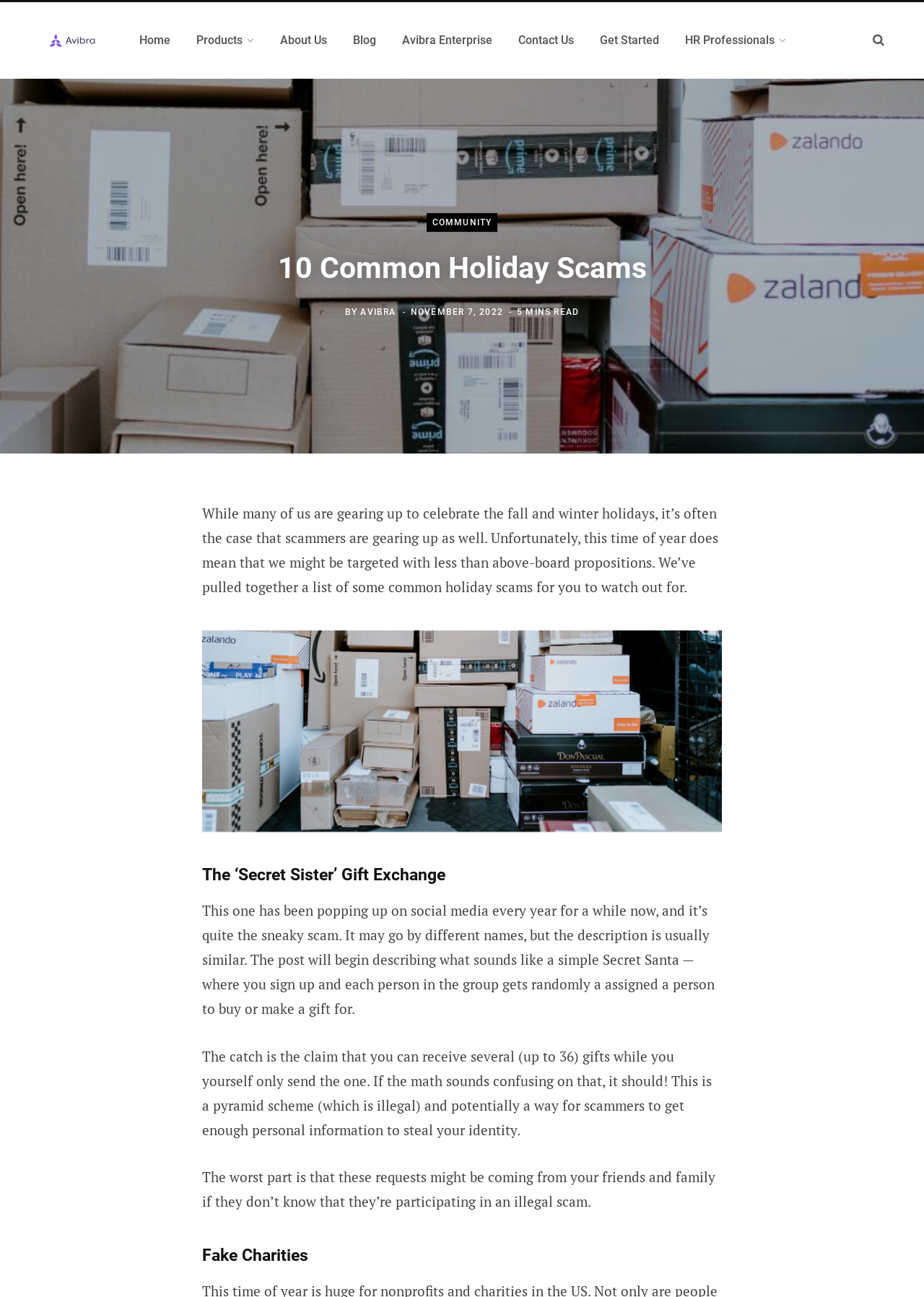Please answer the following question using a single word or phrase: 
What is the name of the blog?

Avibra Blog